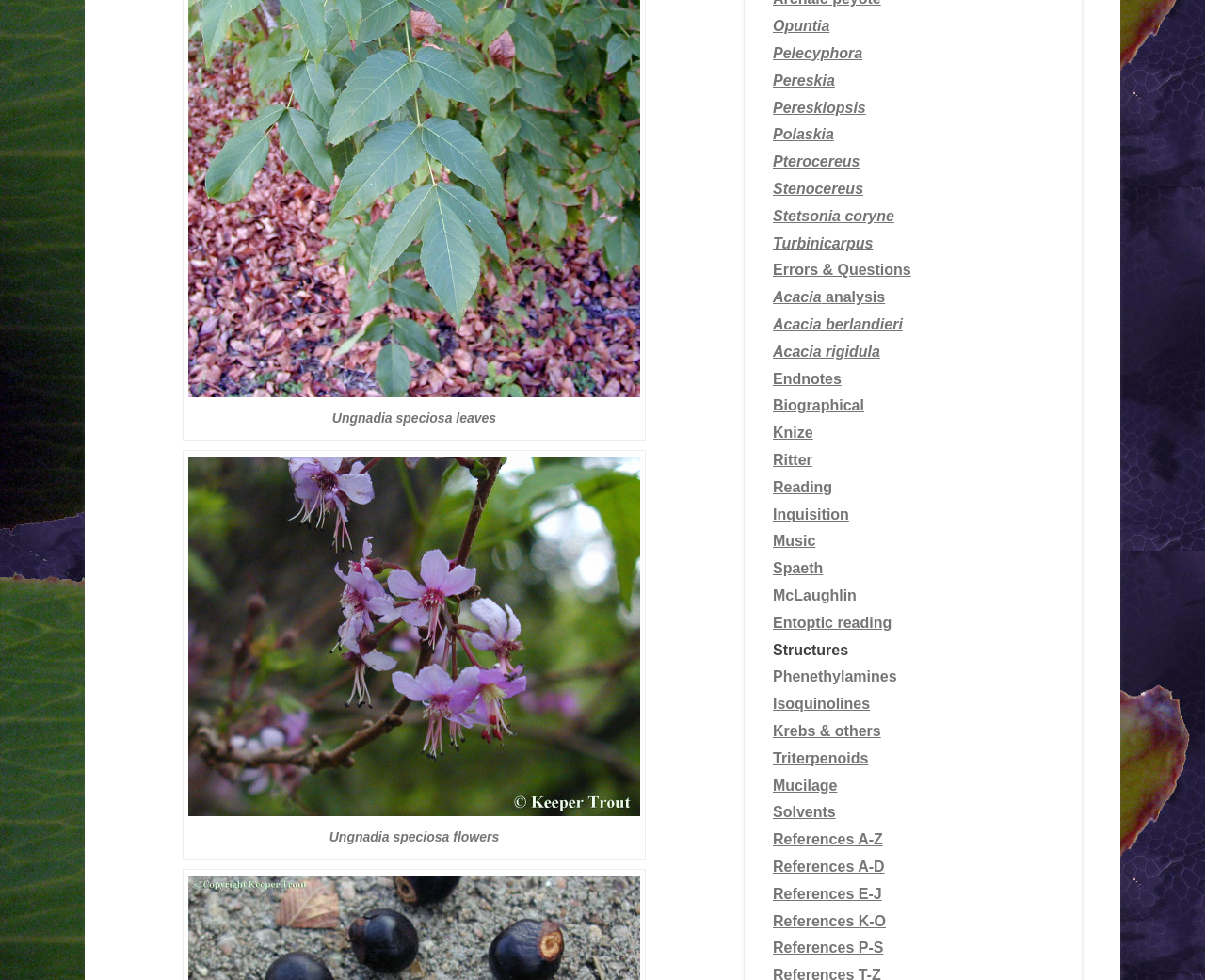Is there a section on errors and questions?
Please answer the question with a detailed response using the information from the screenshot.

I found a link on the webpage with the text 'Errors & Questions', which suggests that there is a section or page dedicated to addressing errors and questions.